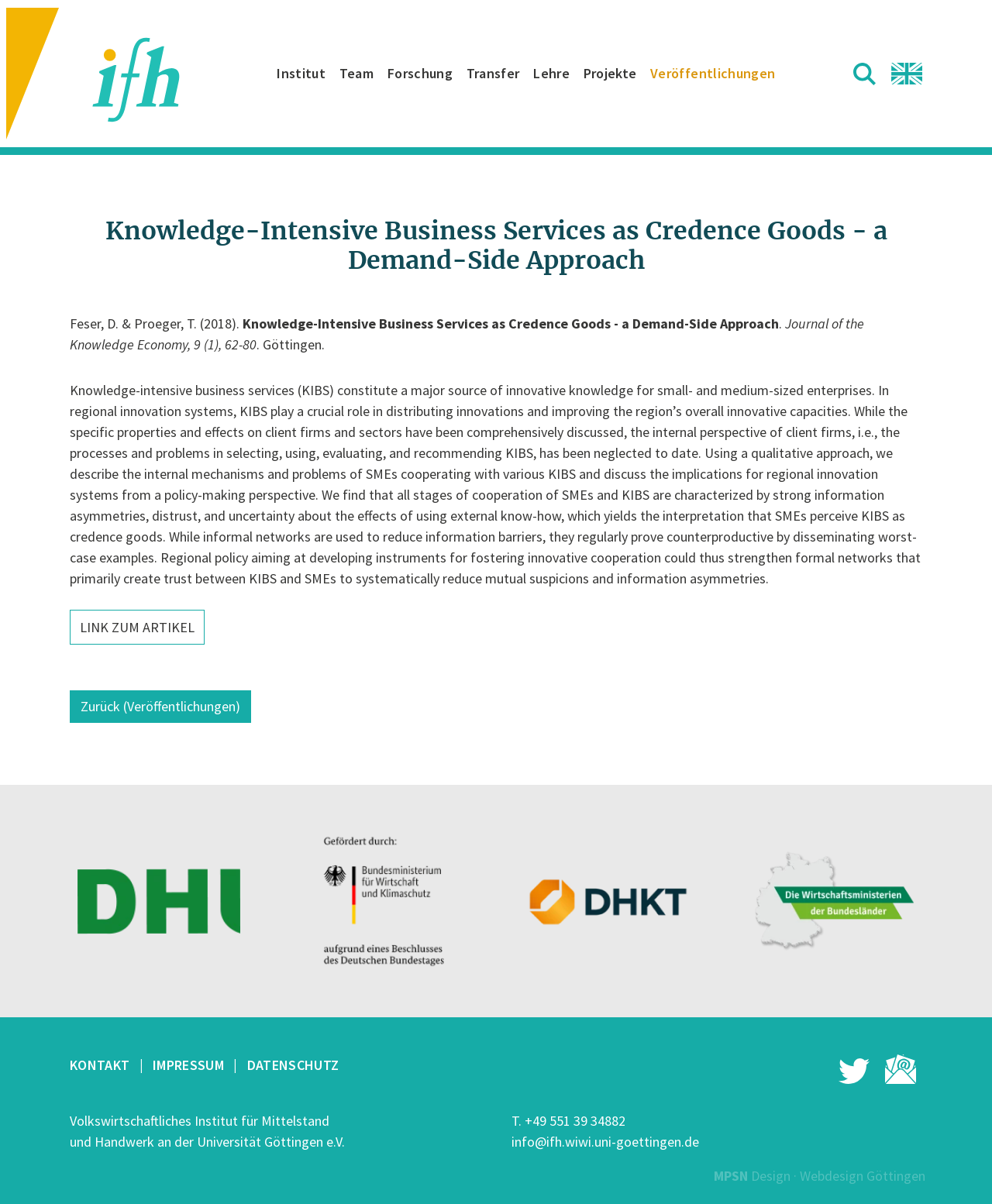Can you find the bounding box coordinates for the element to click on to achieve the instruction: "Read about Jamie Spears"?

None